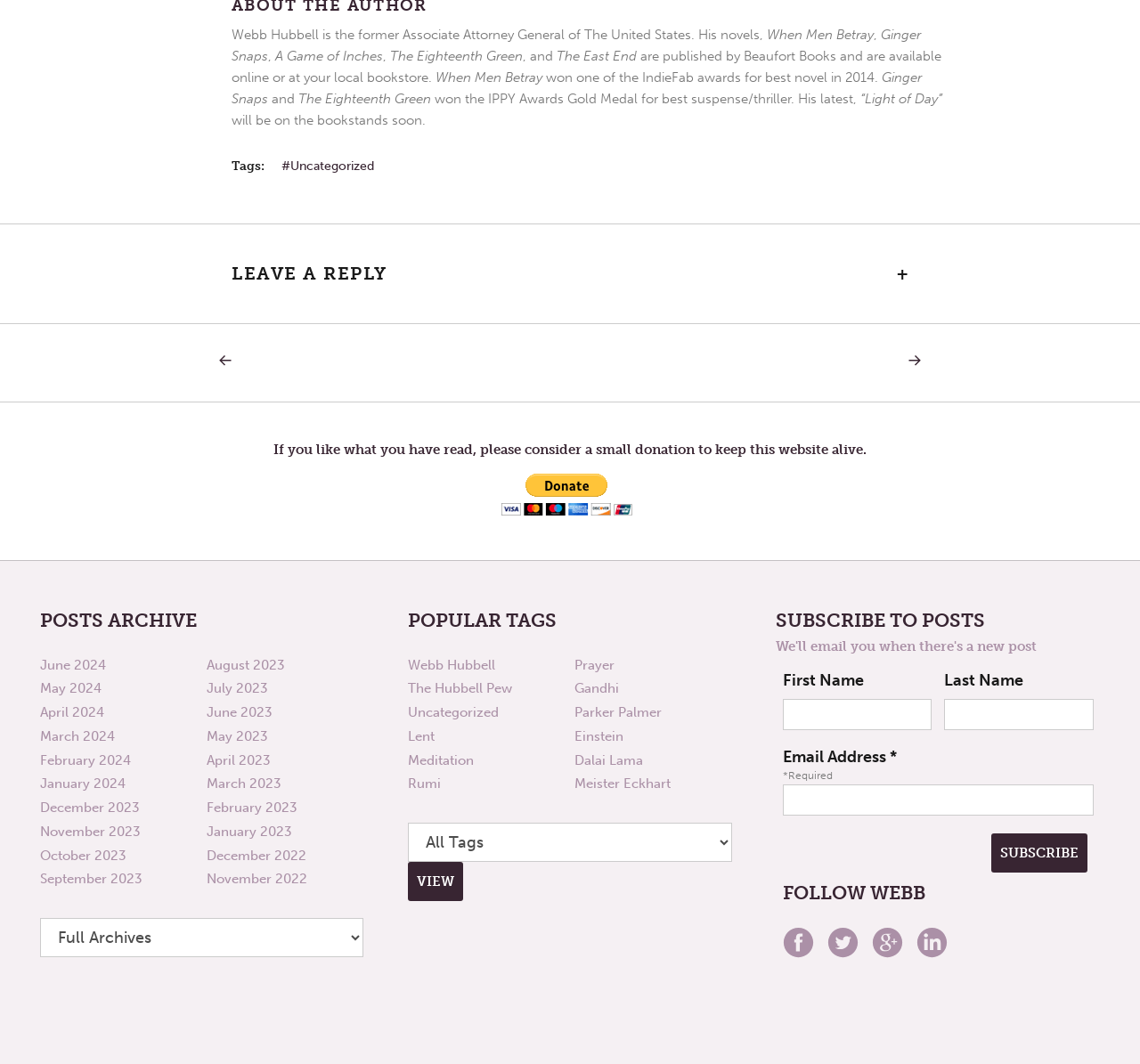What is the name of the award won by 'The Eighteenth Green'? Refer to the image and provide a one-word or short phrase answer.

IPPY Awards Gold Medal